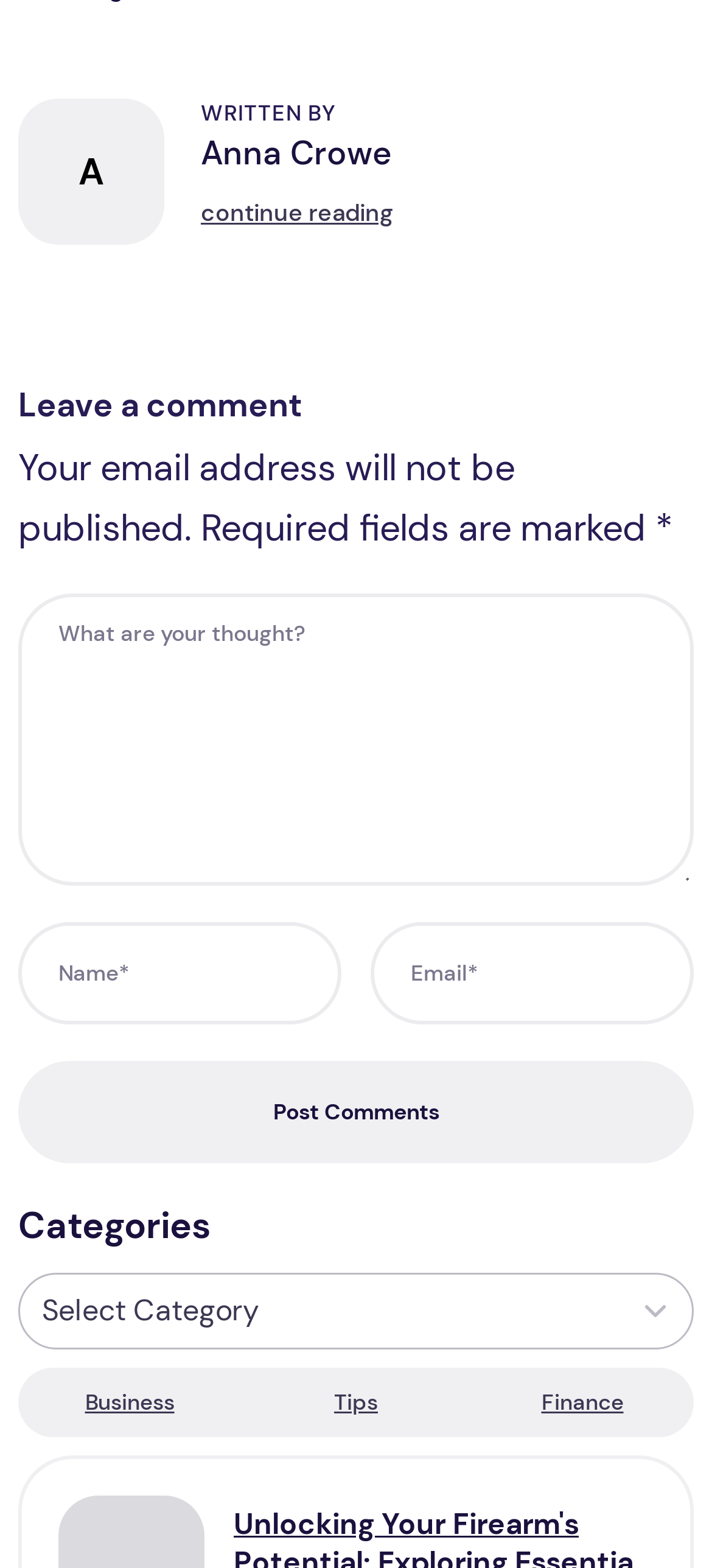How many categories are available?
Give a single word or phrase answer based on the content of the image.

3